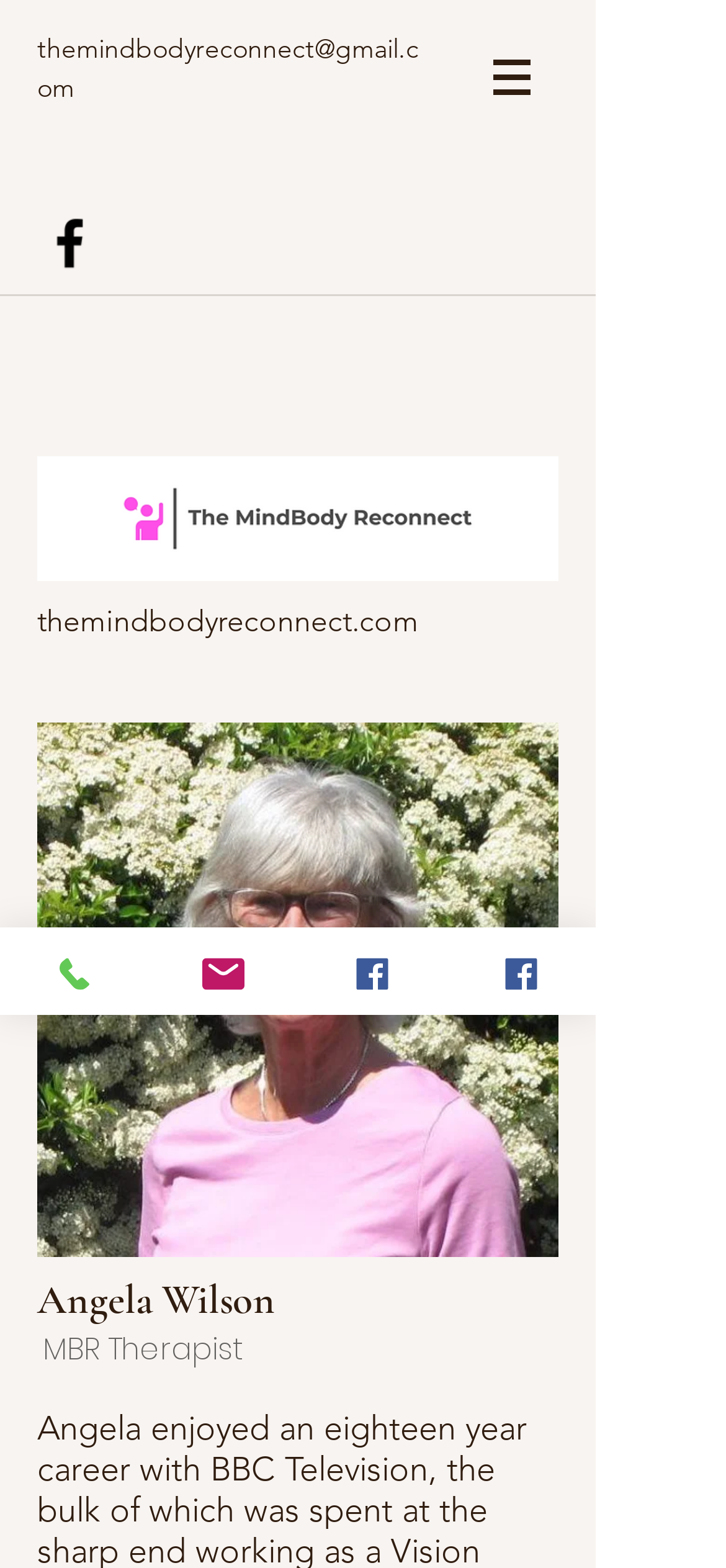How many contact methods are there?
Based on the content of the image, thoroughly explain and answer the question.

I counted the number of contact methods by looking at the links at the bottom of the webpage, which includes links to Phone, Email, and Facebook.